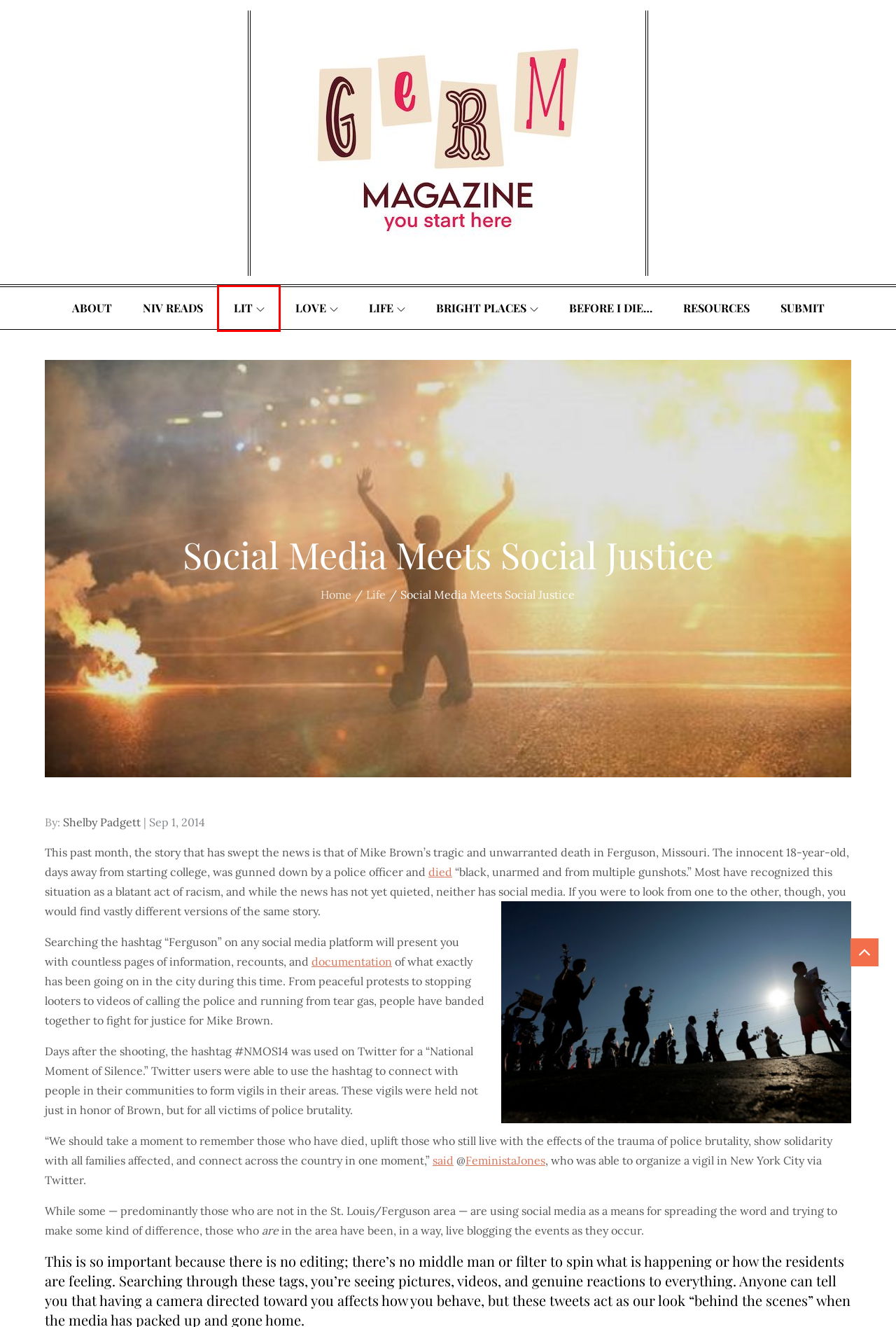You are looking at a screenshot of a webpage with a red bounding box around an element. Determine the best matching webpage description for the new webpage resulting from clicking the element in the red bounding box. Here are the descriptions:
A. Before I Die…
B. Bright Places
C. Resources
D. September 2014
E. Love
F. Lit
G. Shelby Padgett
H. Niv Reads

F